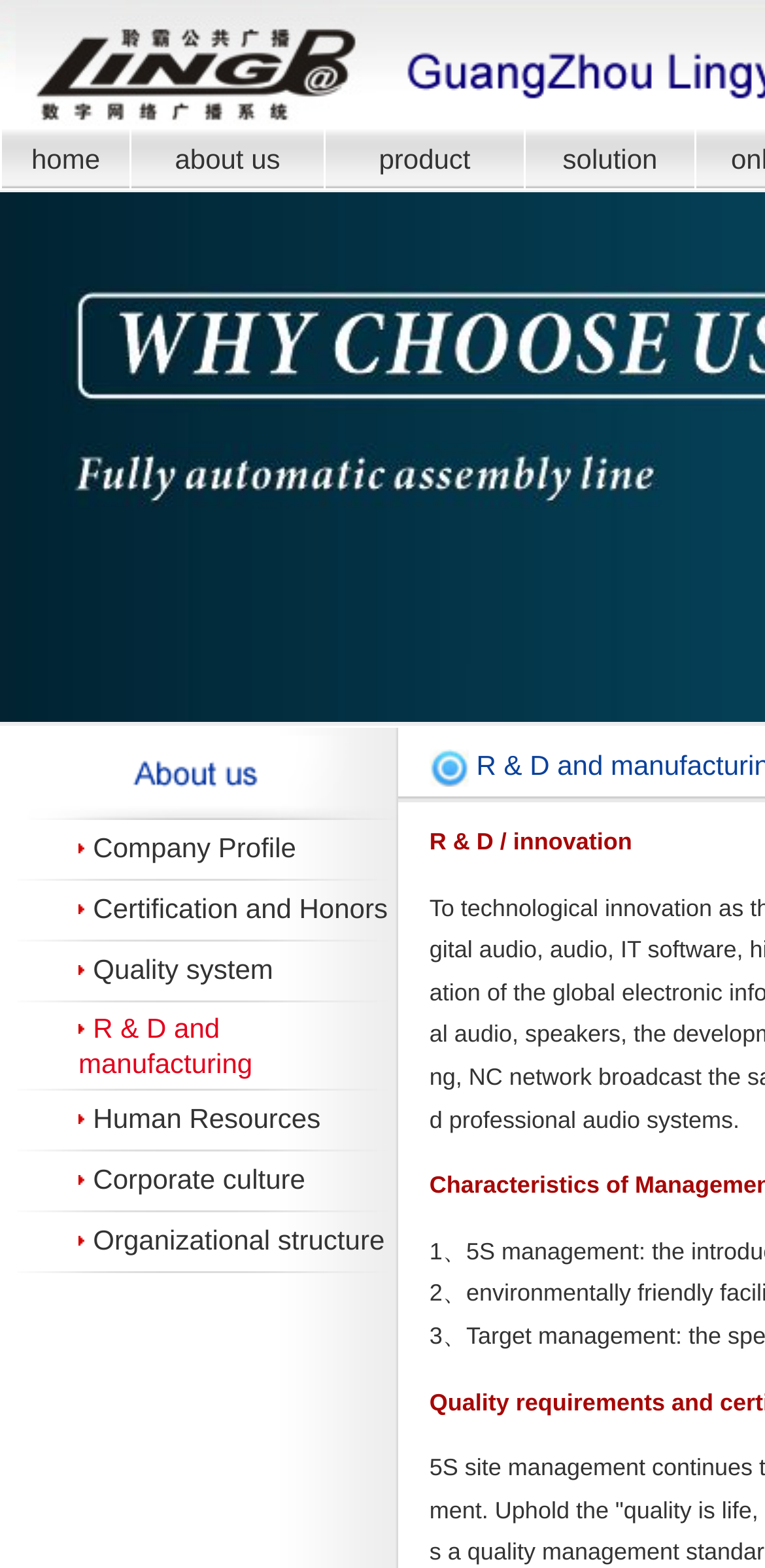What is the last topic in the table?
Make sure to answer the question with a detailed and comprehensive explanation.

The last topic in the table can be found in the last LayoutTableRow element with index 163. It contains a LayoutTableCell element with text 'Organizational structure', which is likely to be the last topic in the table.